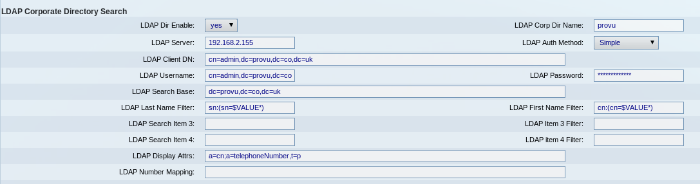Use a single word or phrase to respond to the question:
What can be filtered by in the LDAP Directory?

last names and first names